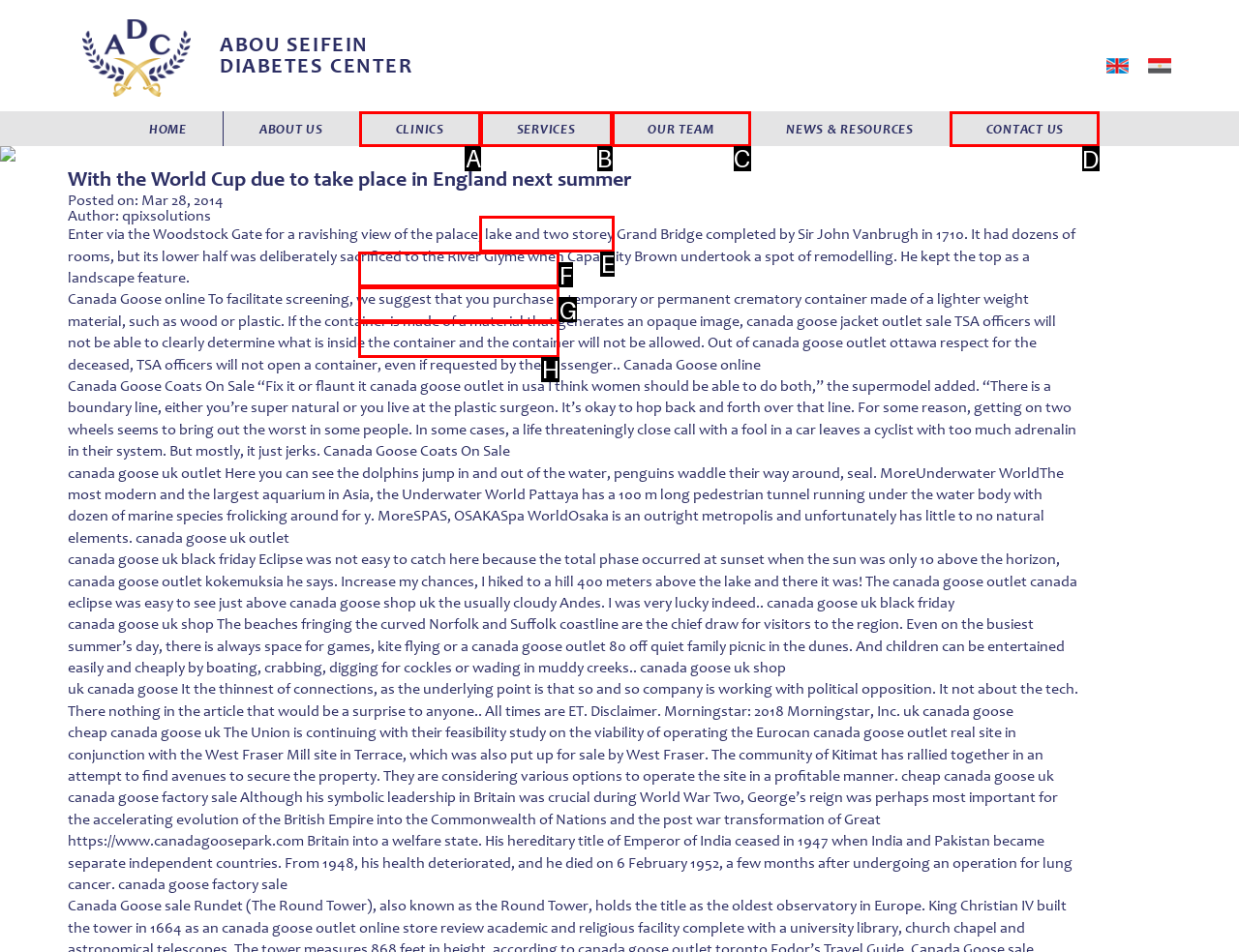To perform the task "Click the 'CONTACT US' link", which UI element's letter should you select? Provide the letter directly.

D